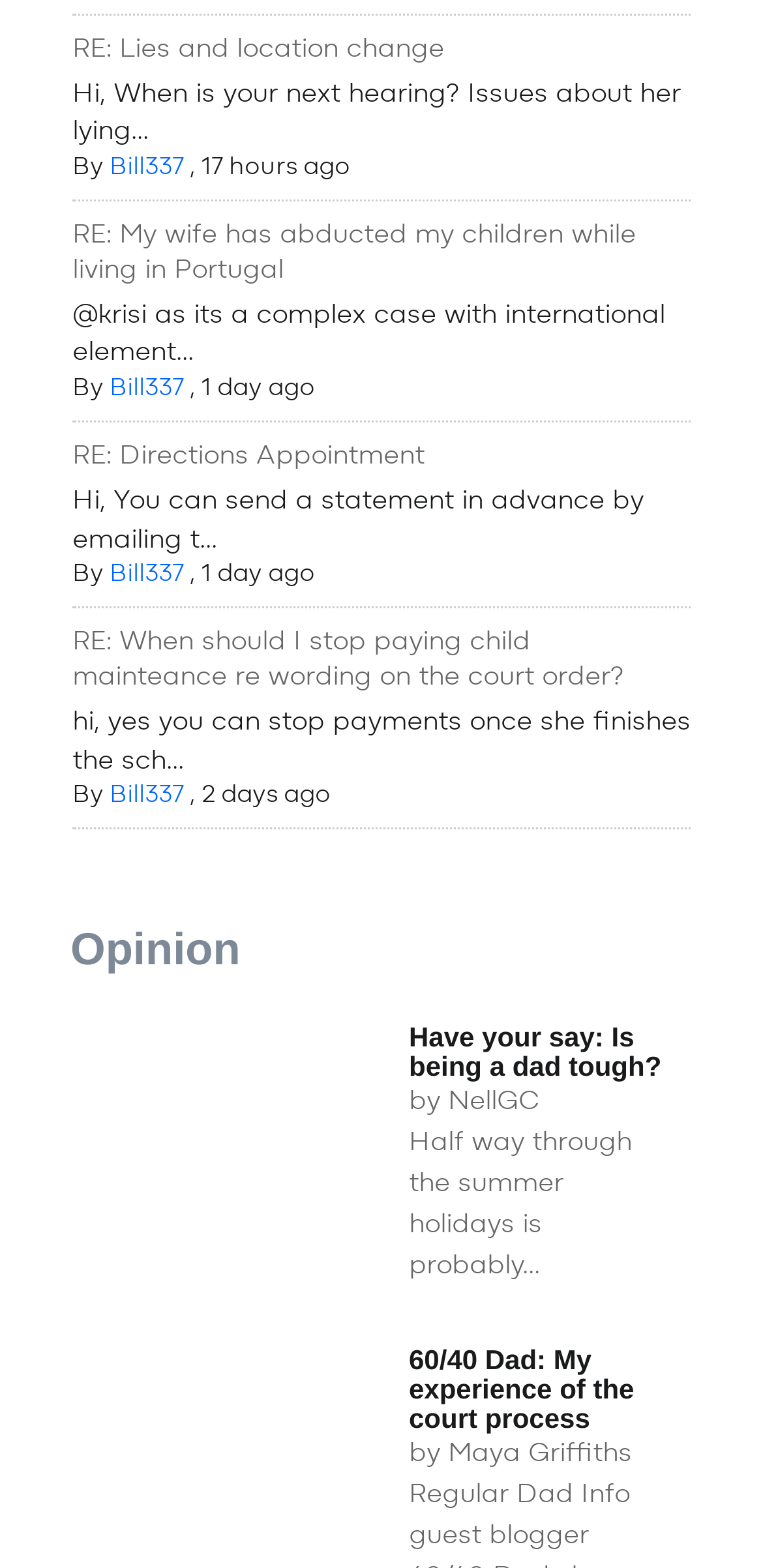Highlight the bounding box coordinates of the element that should be clicked to carry out the following instruction: "Read the opinion by 'Bill337'". The coordinates must be given as four float numbers ranging from 0 to 1, i.e., [left, top, right, bottom].

[0.144, 0.24, 0.241, 0.256]